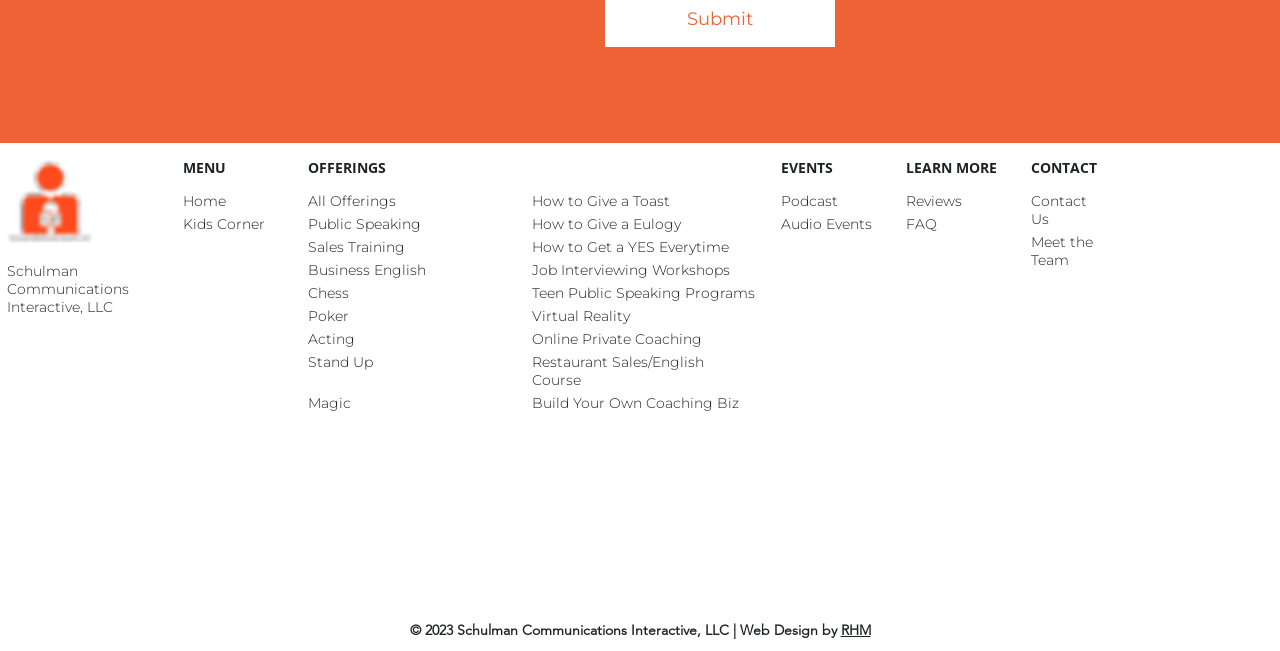What is the last event link?
Please answer the question with a detailed and comprehensive explanation.

I looked at the link elements under the 'EVENTS' StaticText element. The last link element has a description 'Audio Events'.